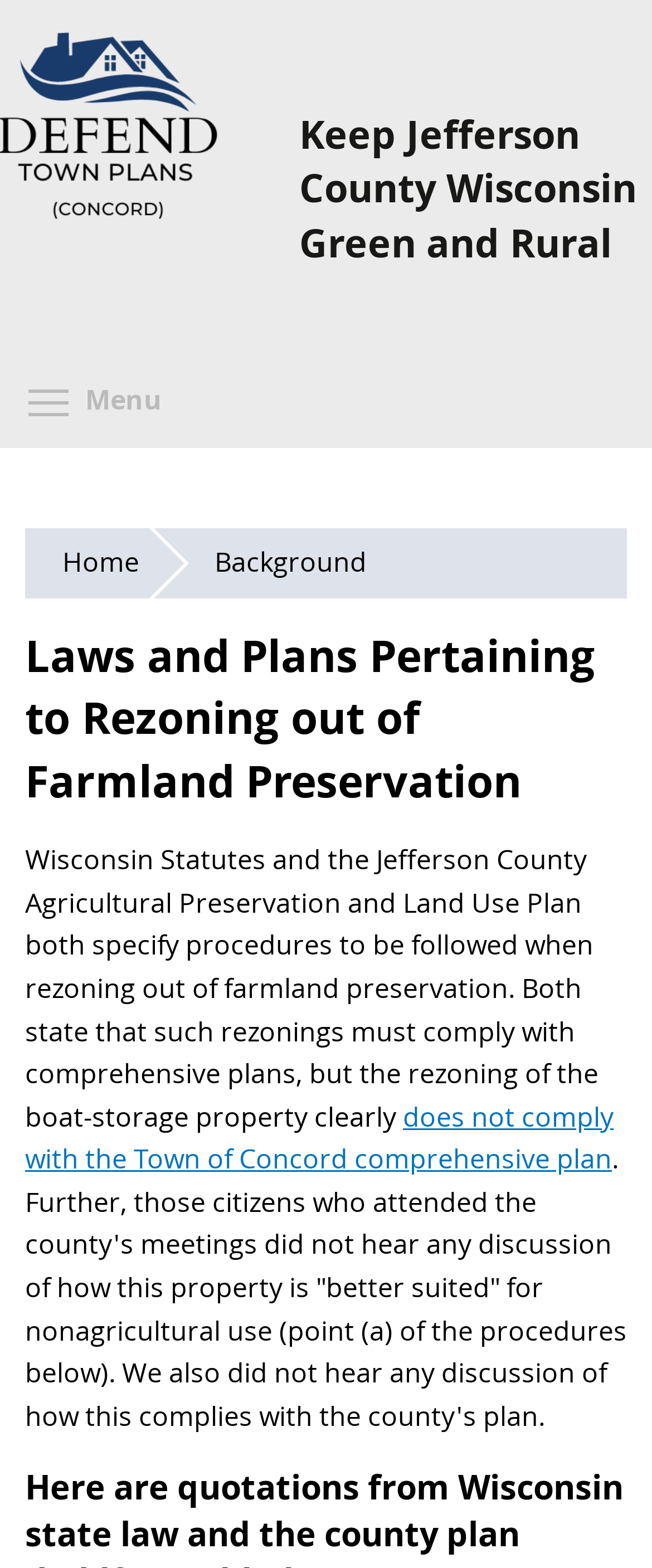Respond to the following question with a brief word or phrase:
What is the purpose of the Wisconsin Statutes and the Jefferson County Agricultural Preservation and Land Use Plan?

Specify procedures for rezoning